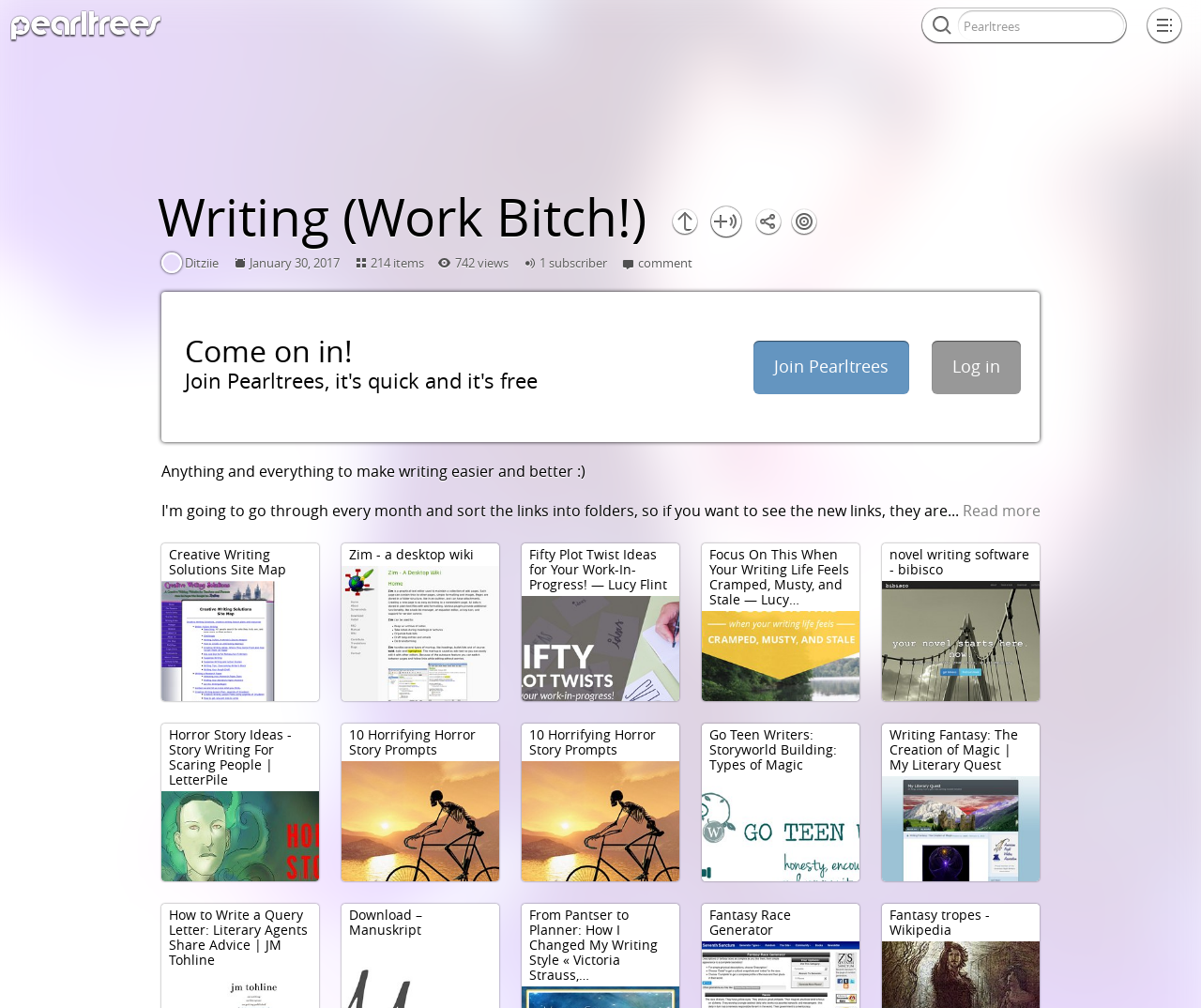Find the bounding box coordinates of the UI element according to this description: "Pearltrees".

[0.773, 0.0, 0.796, 0.05]